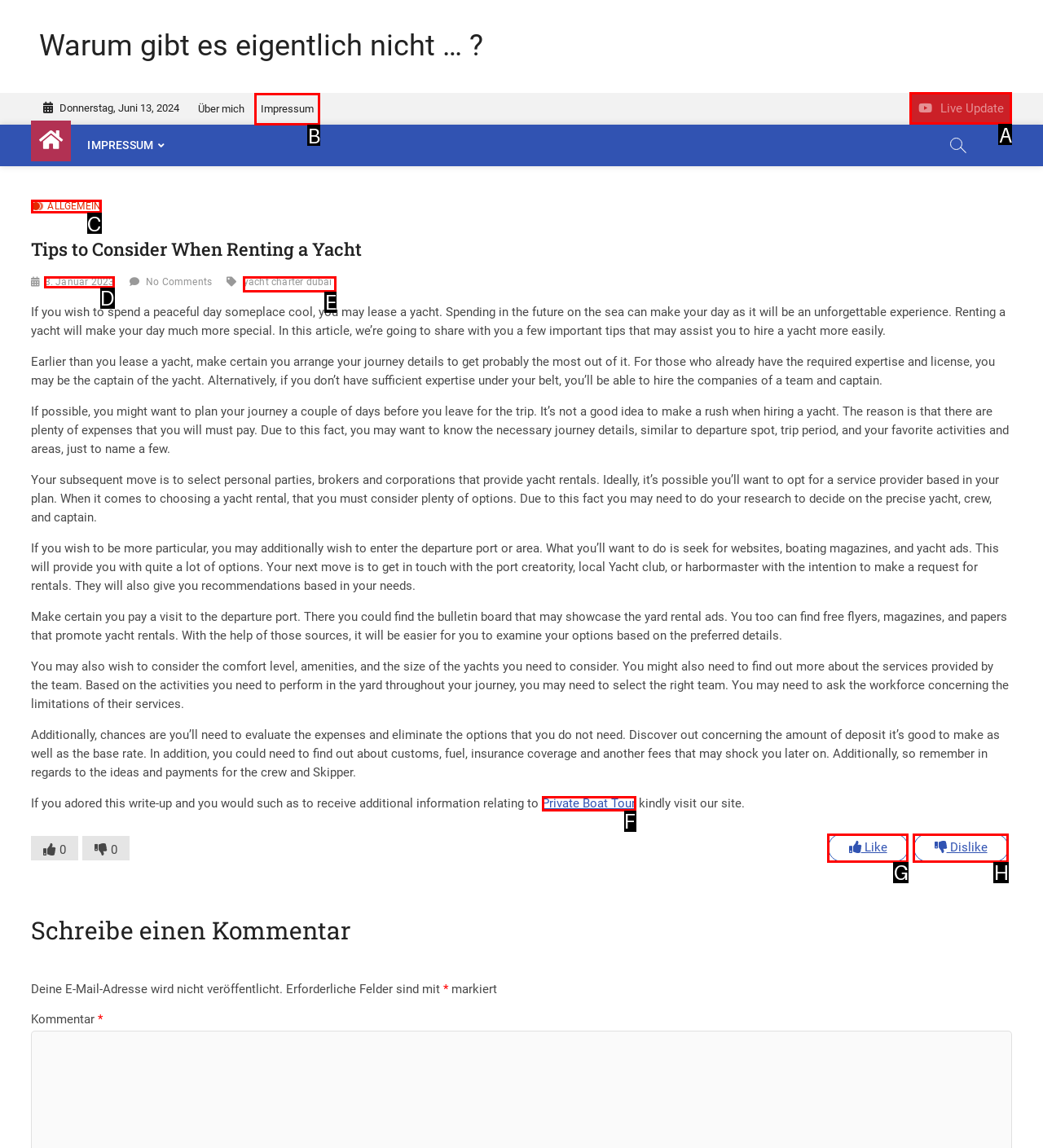Pick the HTML element that should be clicked to execute the task: Click on Business
Respond with the letter corresponding to the correct choice.

None